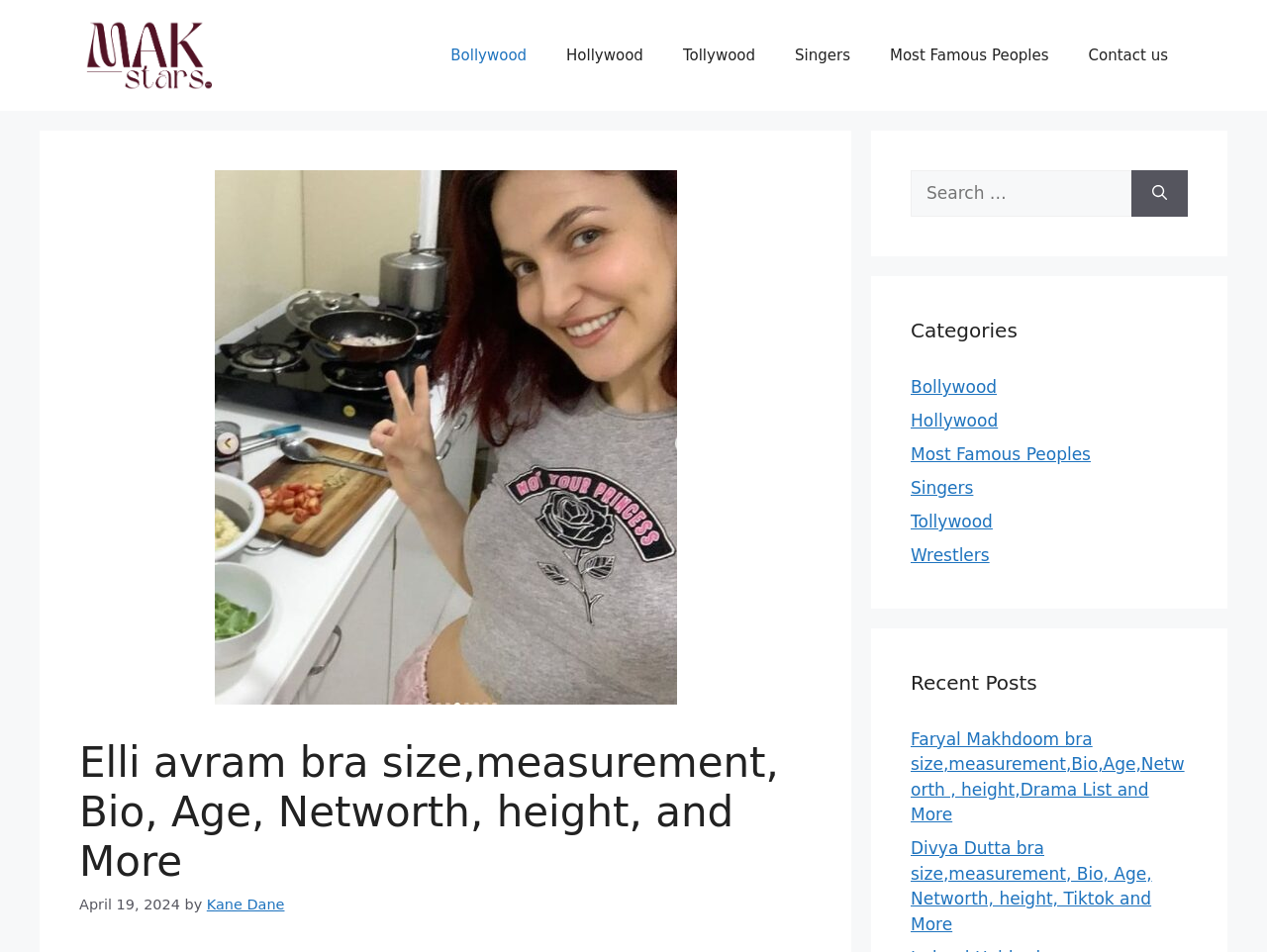Determine the main heading text of the webpage.

Elli avram bra size,measurement, Bio, Age, Networth, height, and More